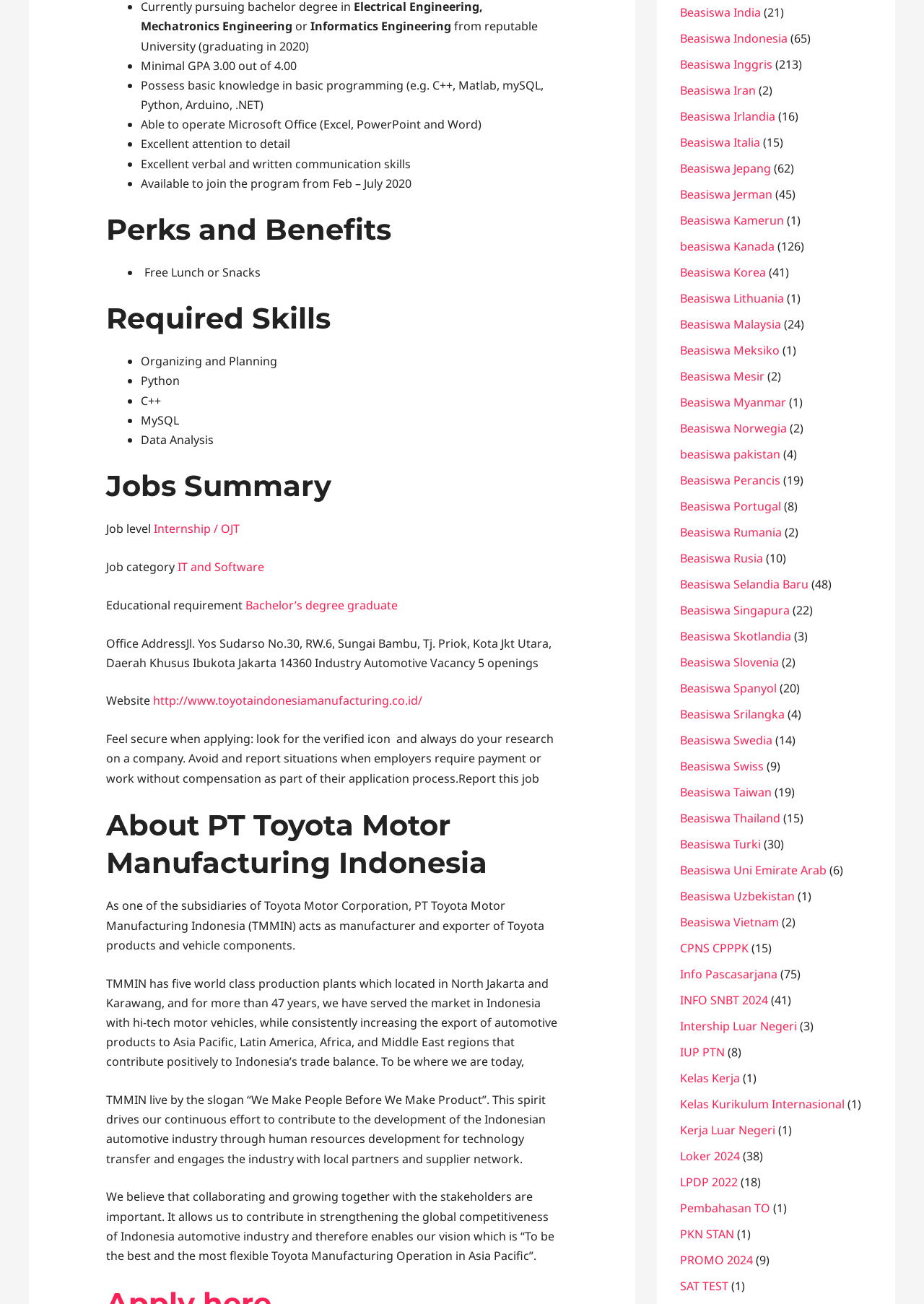Provide the bounding box coordinates, formatted as (top-left x, top-left y, bottom-right x, bottom-right y), with all values being floating point numbers between 0 and 1. Identify the bounding box of the UI element that matches the description: Scholastic Shop

None